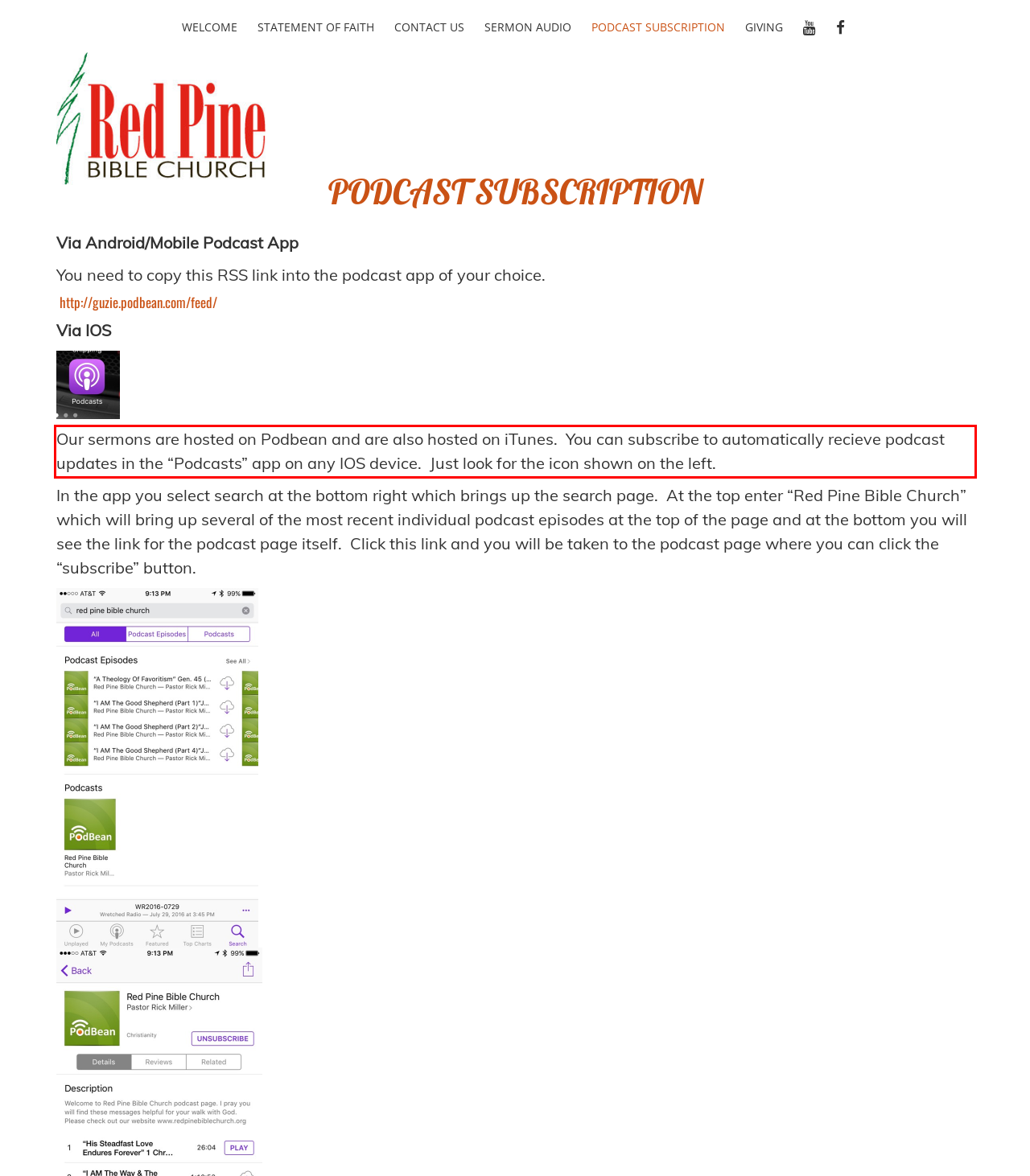View the screenshot of the webpage and identify the UI element surrounded by a red bounding box. Extract the text contained within this red bounding box.

Our sermons are hosted on Podbean and are also hosted on iTunes. You can subscribe to automatically recieve podcast updates in the “Podcasts” app on any IOS device. Just look for the icon shown on the left.